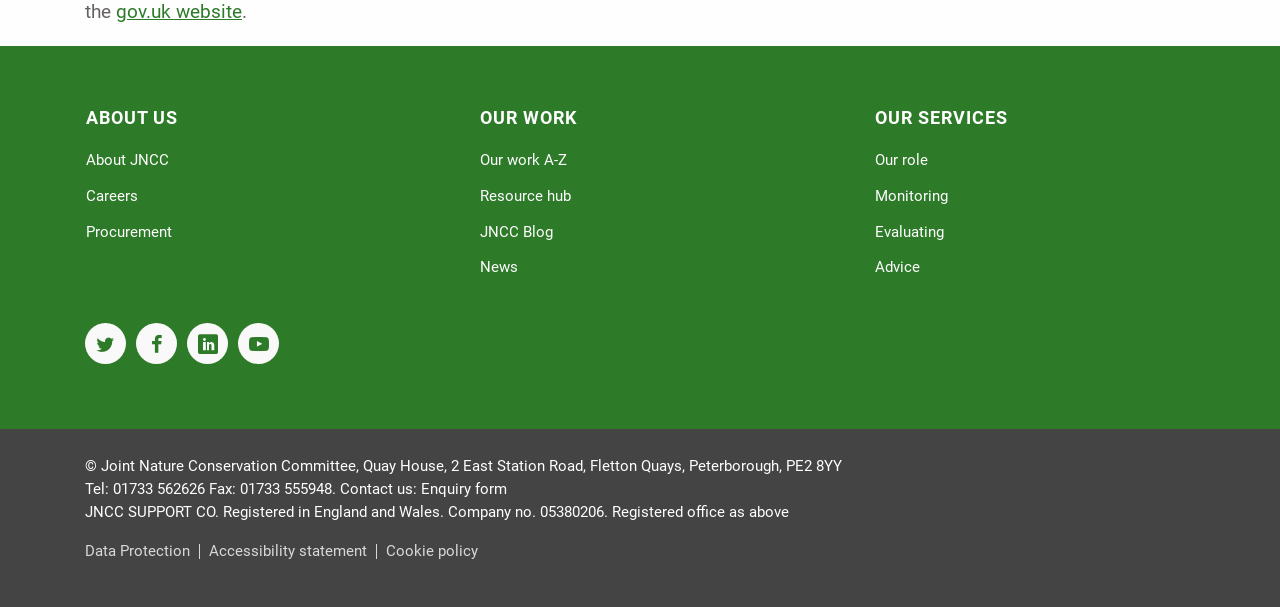Find the bounding box coordinates of the clickable element required to execute the following instruction: "Visit Our work A-Z". Provide the coordinates as four float numbers between 0 and 1, i.e., [left, top, right, bottom].

[0.375, 0.248, 0.443, 0.278]